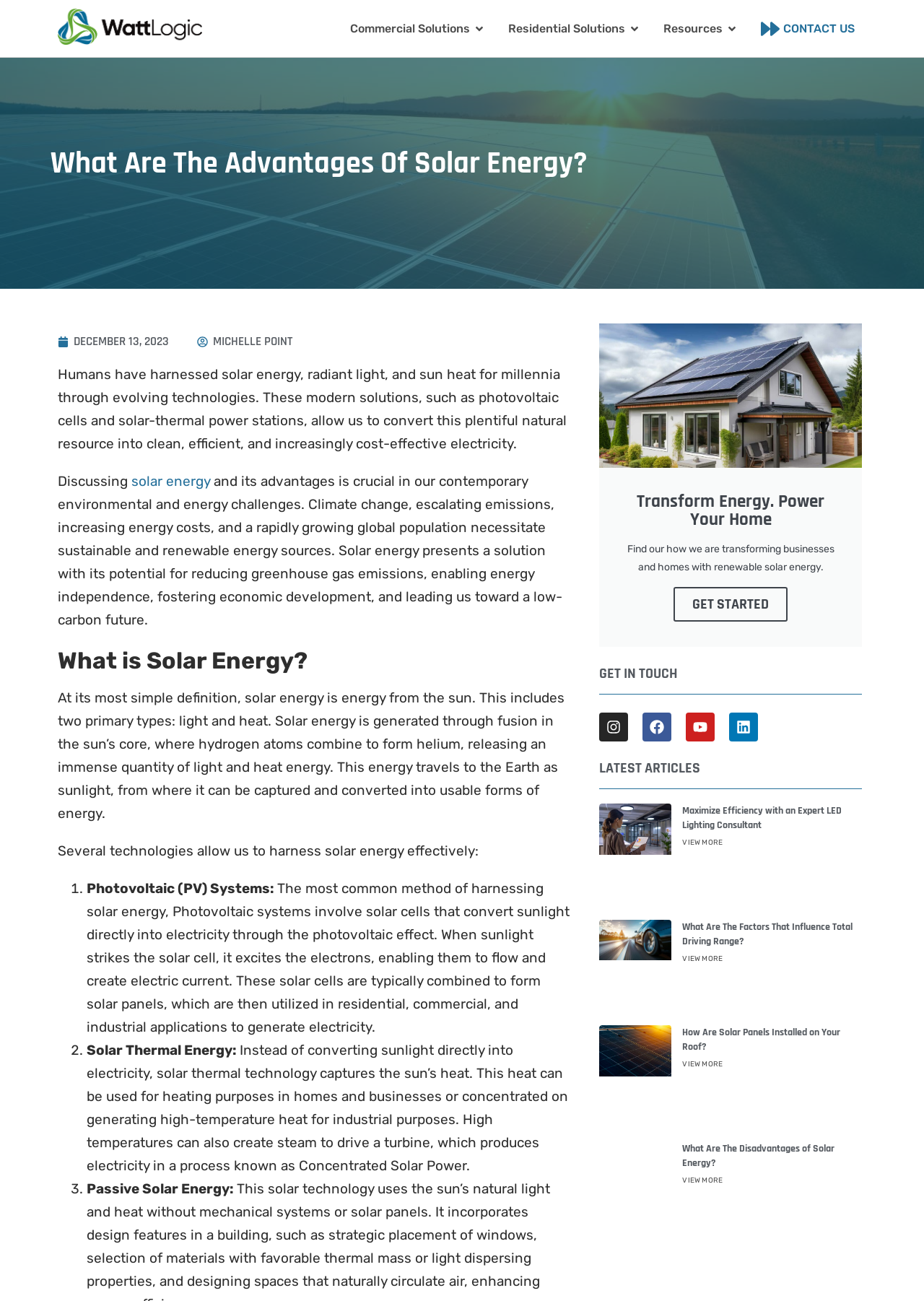Based on the element description Michelle Point, identify the bounding box of the UI element in the given webpage screenshot. The coordinates should be in the format (top-left x, top-left y, bottom-right x, bottom-right y) and must be between 0 and 1.

[0.213, 0.254, 0.316, 0.271]